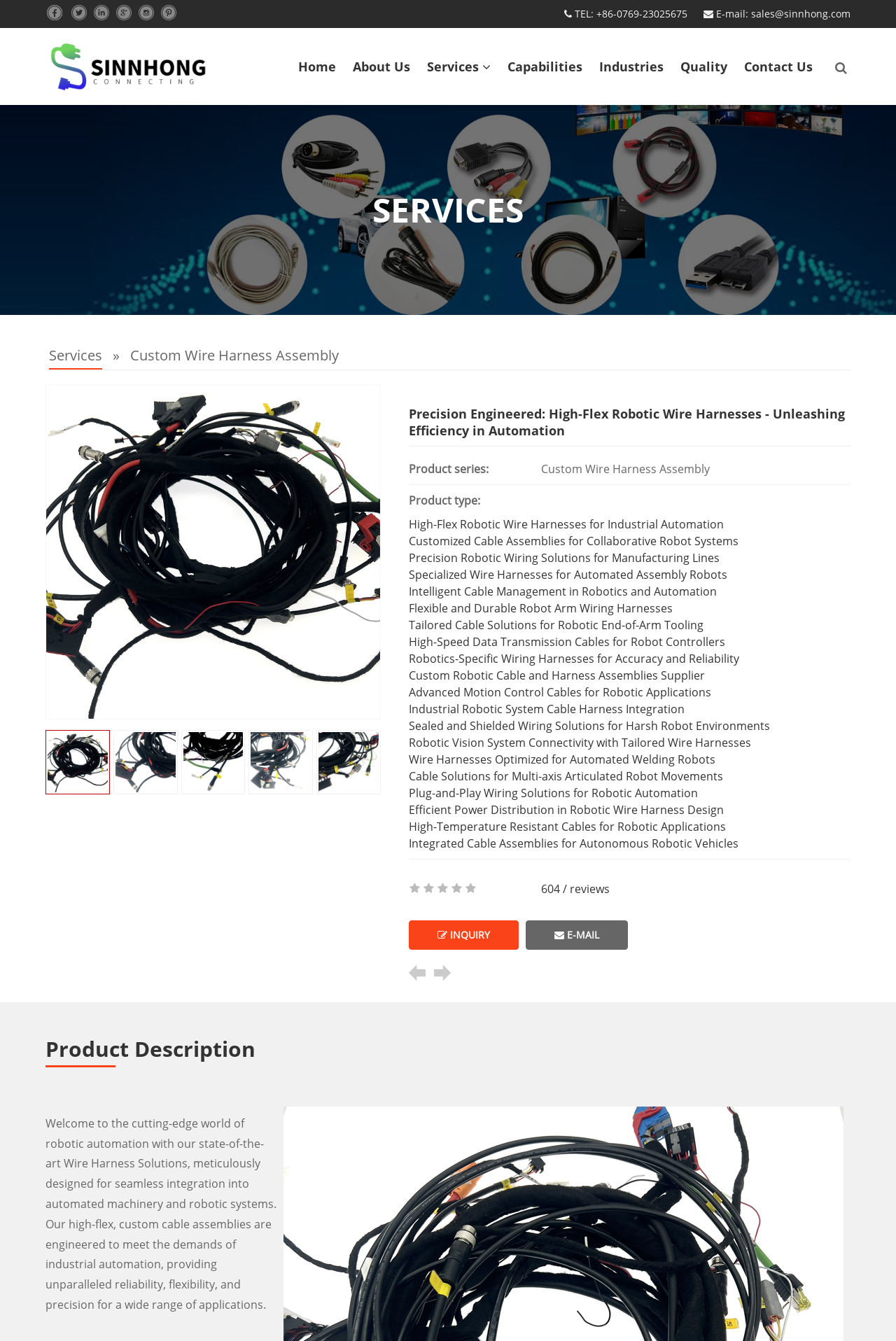Find the bounding box coordinates of the element's region that should be clicked in order to follow the given instruction: "Click the 'Custom Wire Harness Assembly' link". The coordinates should consist of four float numbers between 0 and 1, i.e., [left, top, right, bottom].

[0.604, 0.344, 0.792, 0.355]